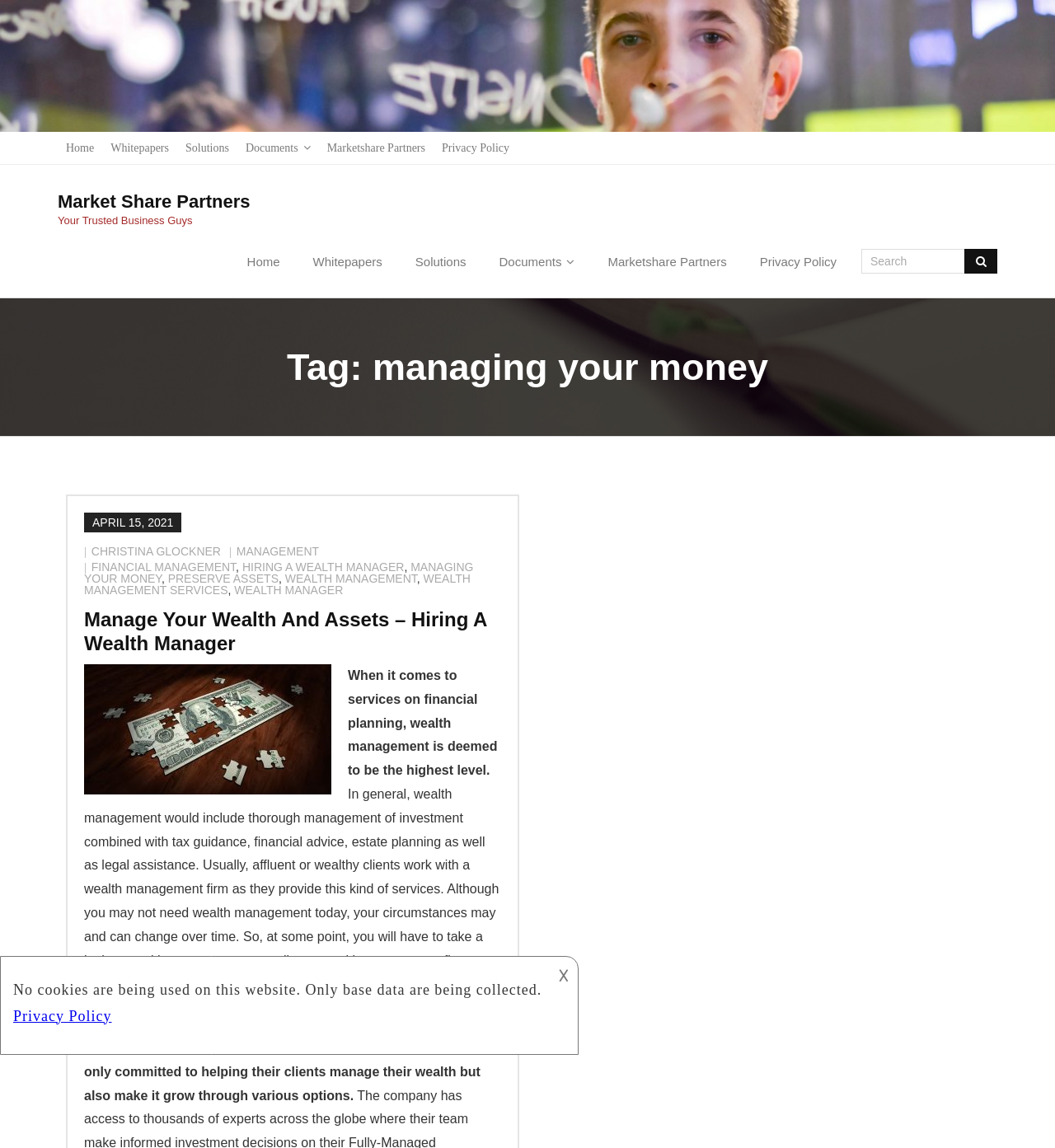Please give a succinct answer using a single word or phrase:
What is the name of the wealth management company mentioned?

True Potential Investor